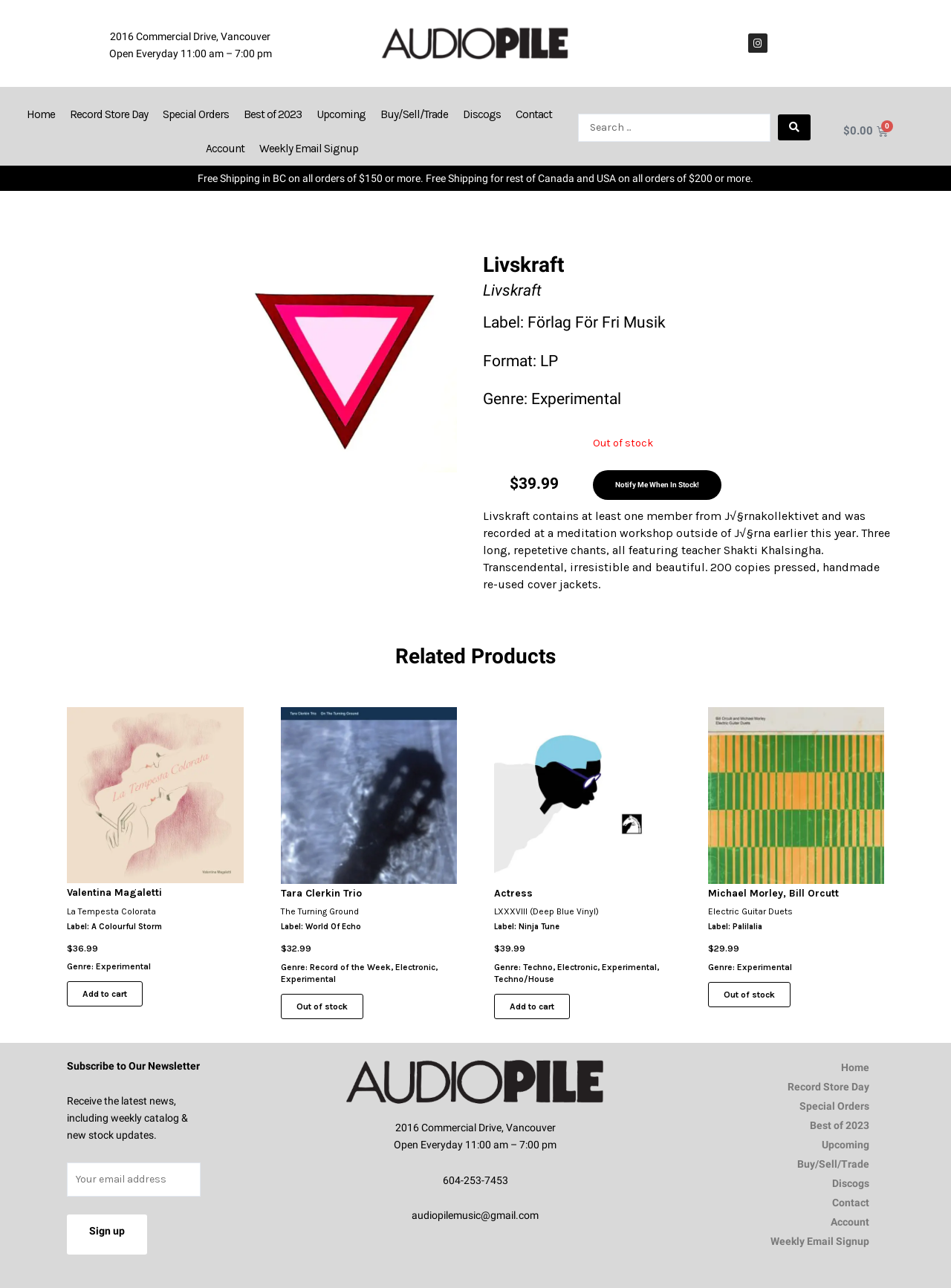Given the element description, predict the bounding box coordinates in the format (top-left x, top-left y, bottom-right x, bottom-right y), using floating point numbers between 0 and 1: Förlag För Fri Musik

[0.555, 0.237, 0.7, 0.251]